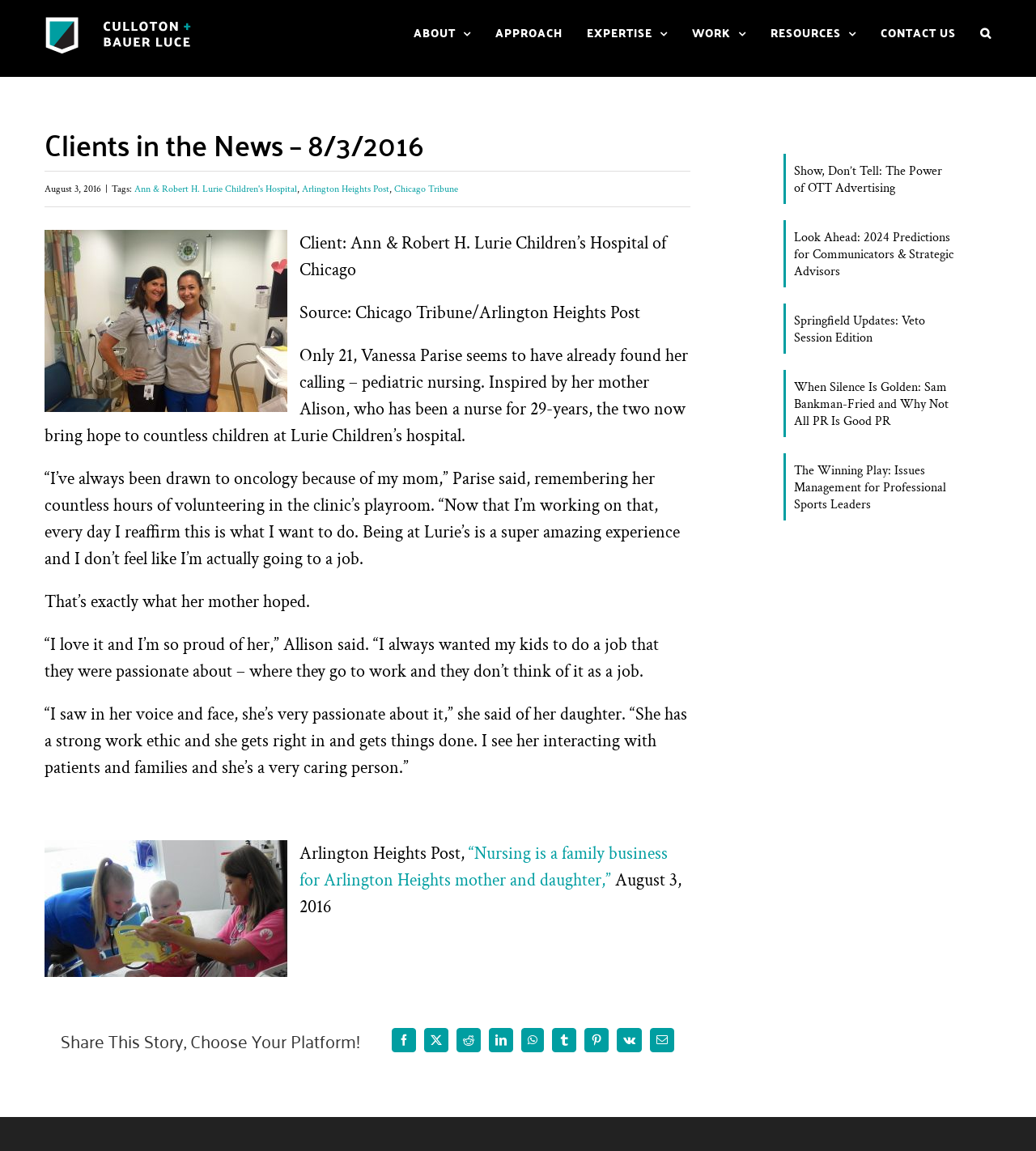Identify the main heading of the webpage and provide its text content.

Clients in the News – 8/3/2016